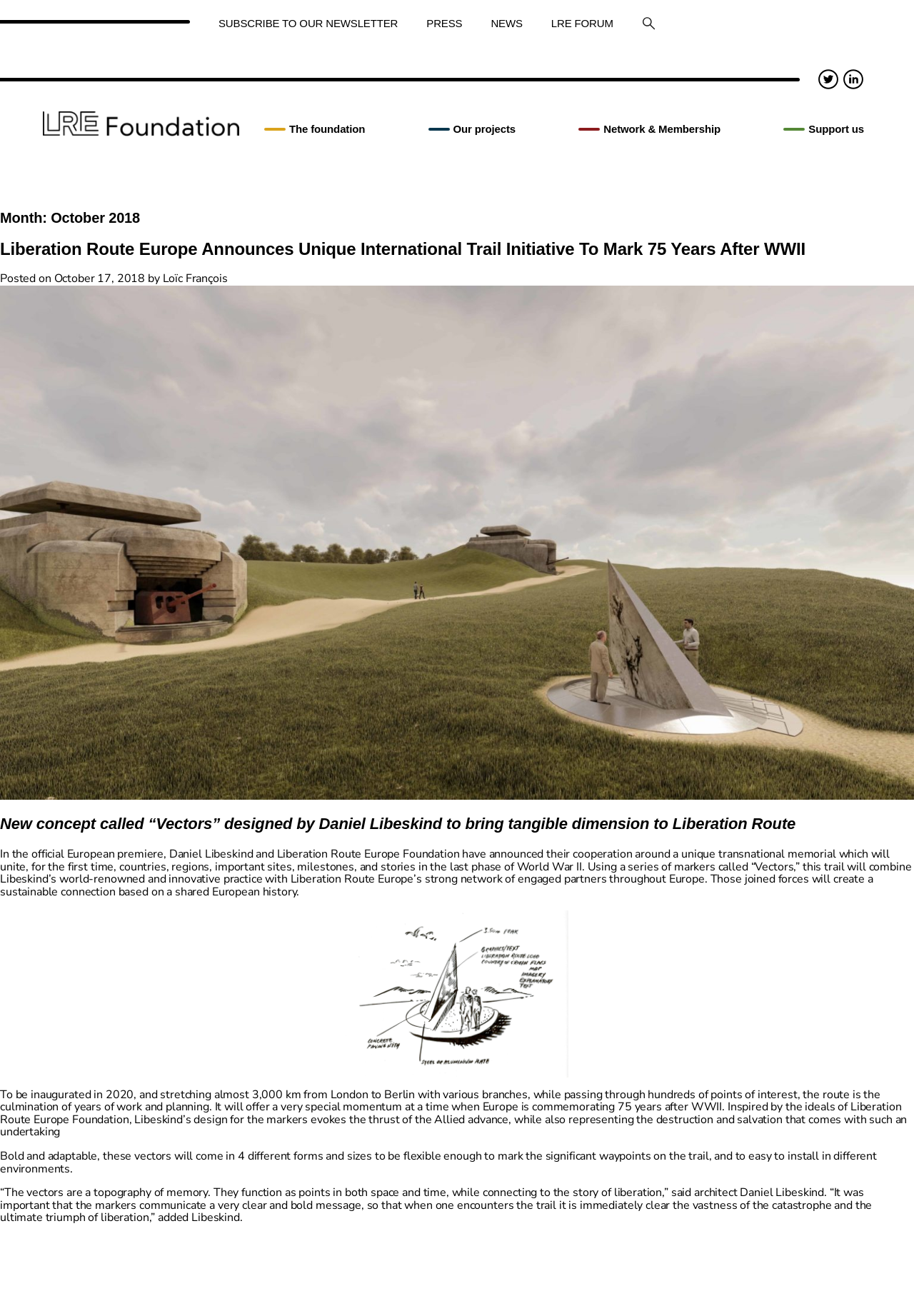Provide the bounding box coordinates of the HTML element described as: "Subscribe to our newsletter". The bounding box coordinates should be four float numbers between 0 and 1, i.e., [left, top, right, bottom].

[0.223, 0.005, 0.451, 0.03]